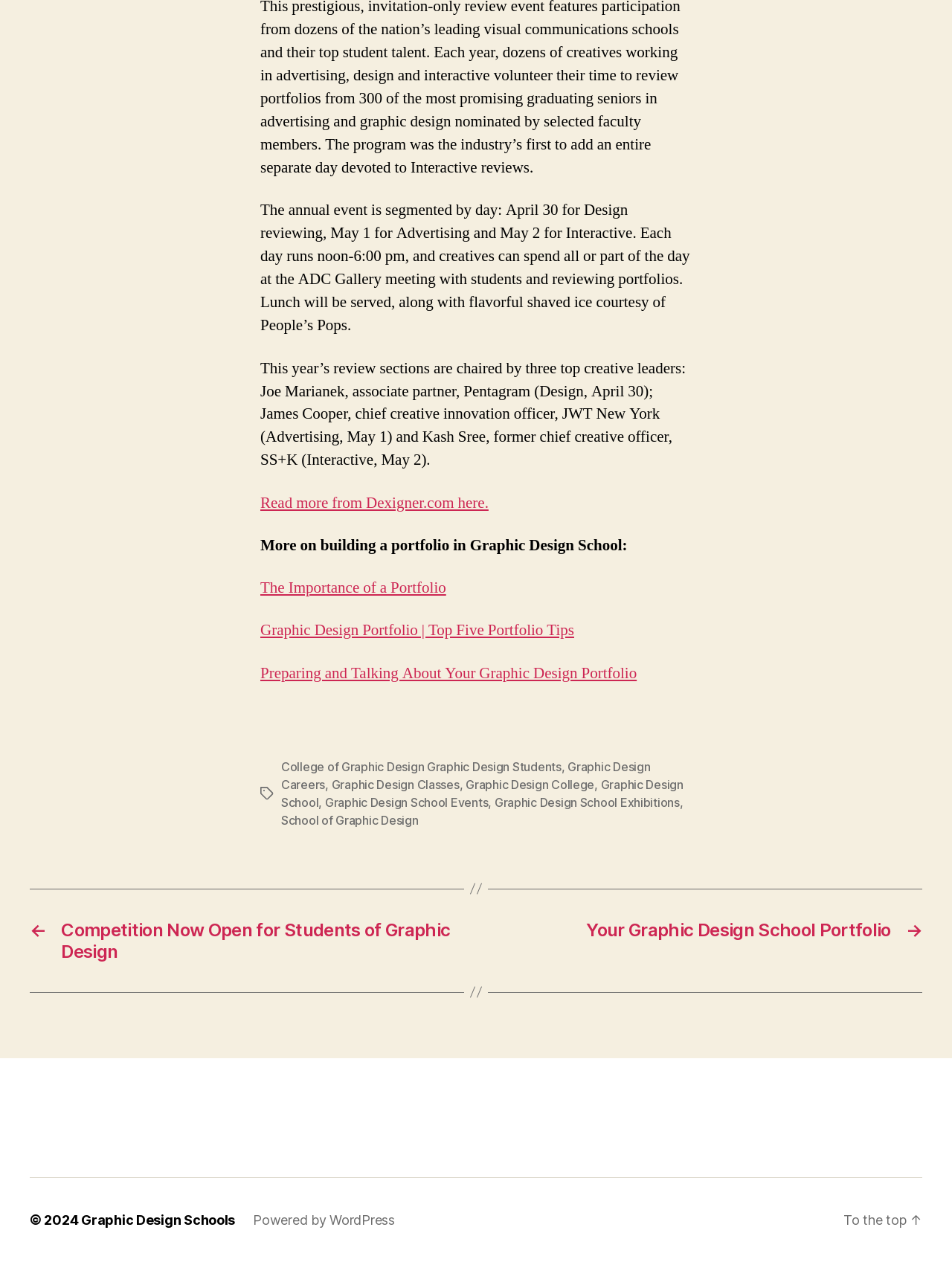What is the topic of the link 'The Importance of a Portfolio'?
From the details in the image, provide a complete and detailed answer to the question.

The link 'The Importance of a Portfolio' is located in the section discussing building a portfolio in Graphic Design School, which suggests that the topic of the link is related to Graphic Design School.